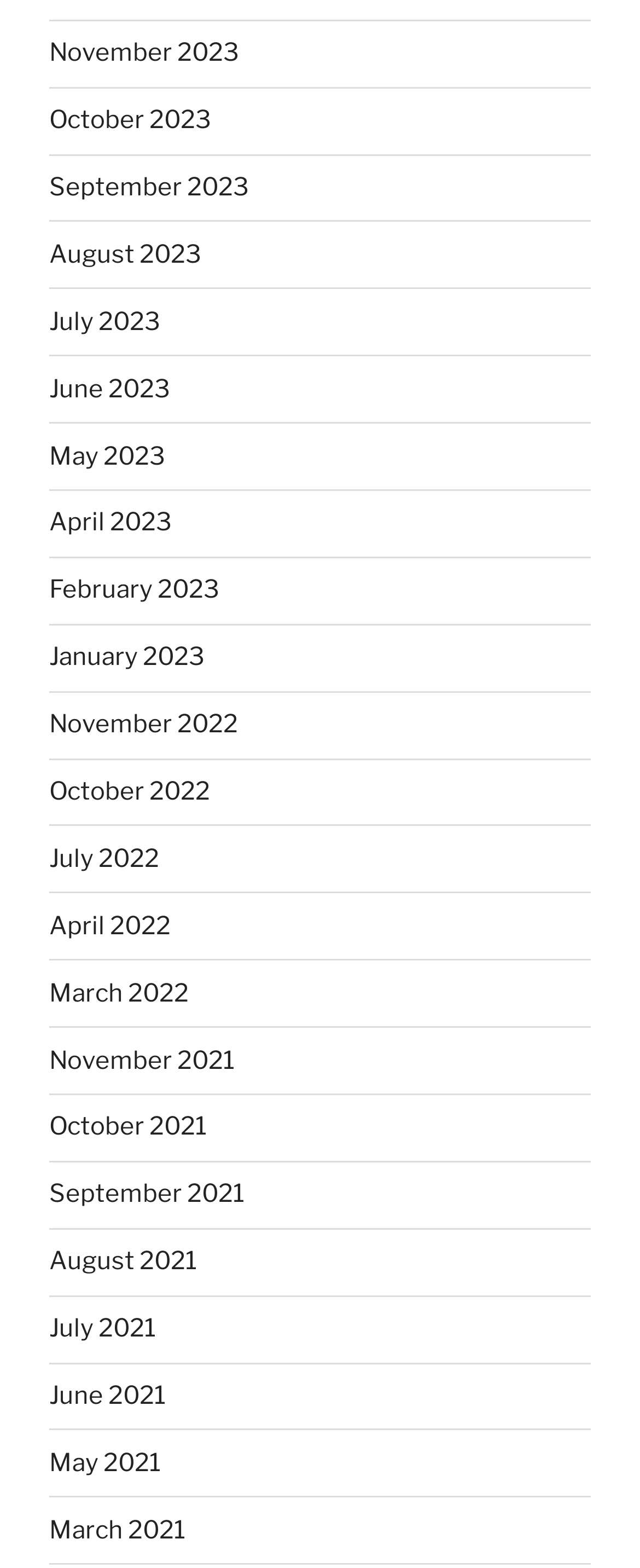Please specify the bounding box coordinates of the area that should be clicked to accomplish the following instruction: "View June 2021". The coordinates should consist of four float numbers between 0 and 1, i.e., [left, top, right, bottom].

[0.077, 0.881, 0.259, 0.9]